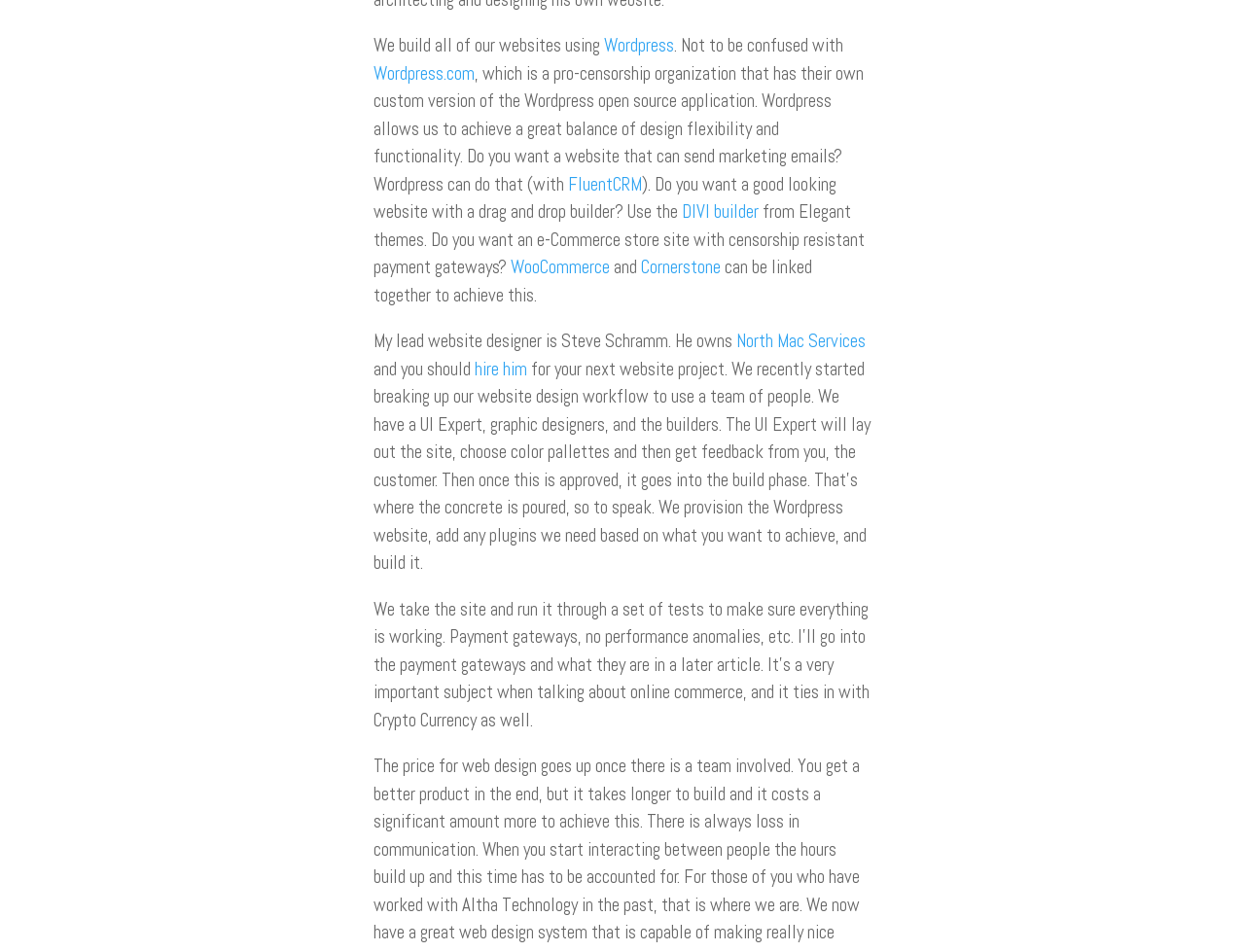Please find the bounding box for the following UI element description. Provide the coordinates in (top-left x, top-left y, bottom-right x, bottom-right y) format, with values between 0 and 1: North Mac Services

[0.591, 0.346, 0.695, 0.371]